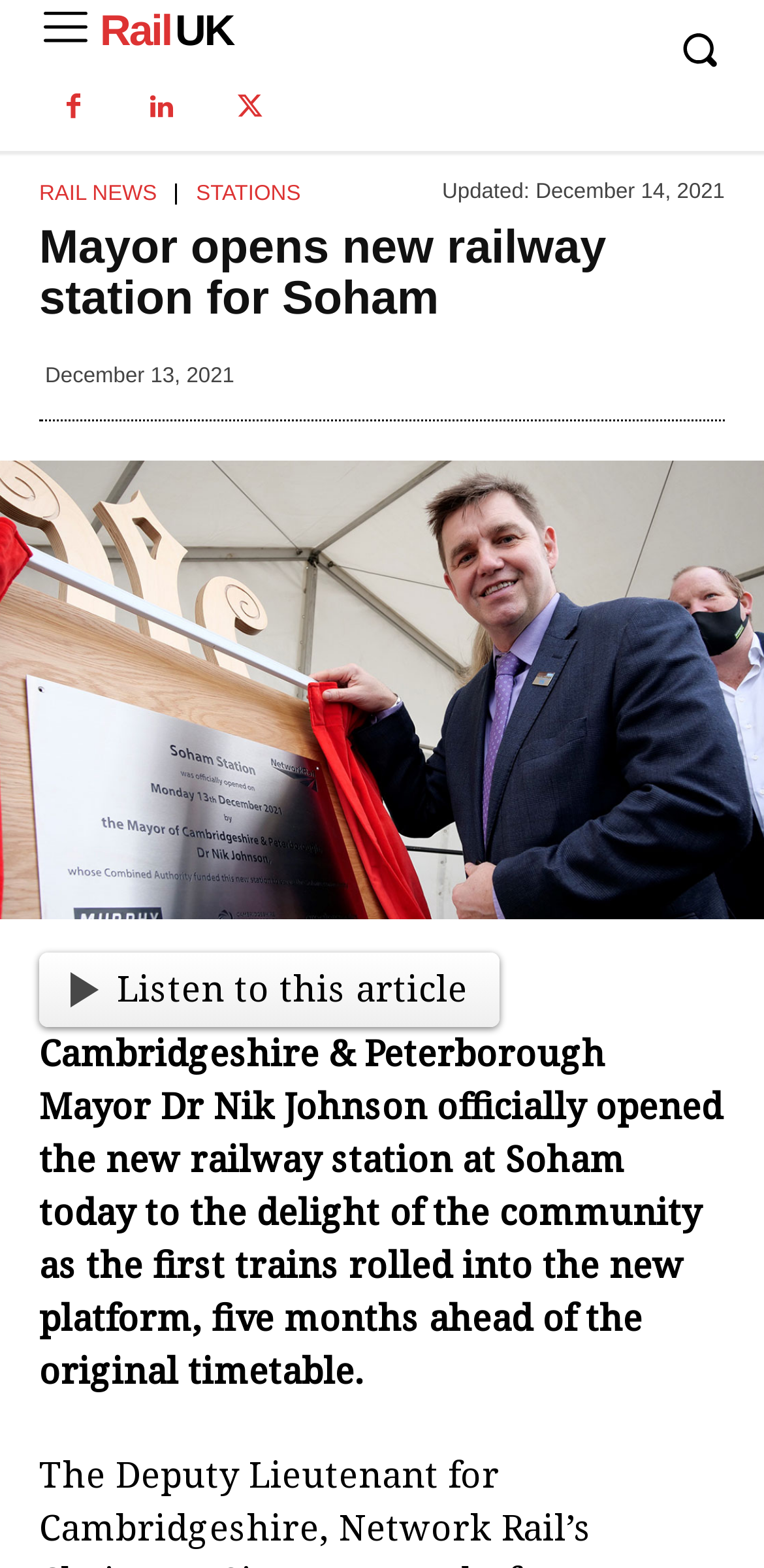Determine the main heading of the webpage and generate its text.

Mayor opens new railway station for Soham